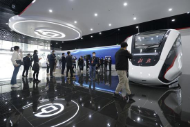Respond with a single word or phrase for the following question: 
What type of event is taking place?

Exhibition